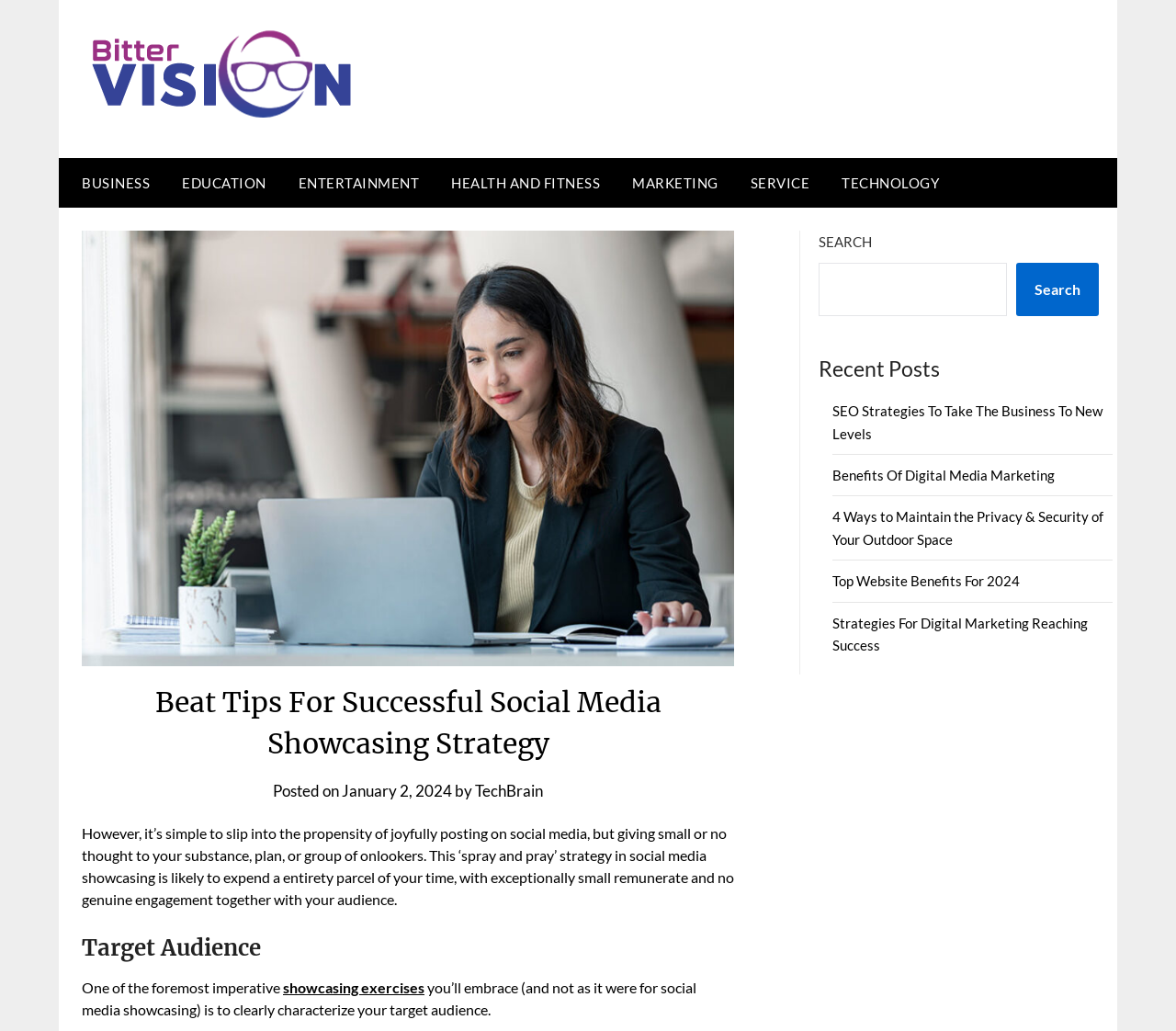Please specify the bounding box coordinates of the clickable region to carry out the following instruction: "Read the 'Beat 10 tips for successful social media showcasing strategy' article". The coordinates should be four float numbers between 0 and 1, in the format [left, top, right, bottom].

[0.07, 0.224, 0.624, 0.646]